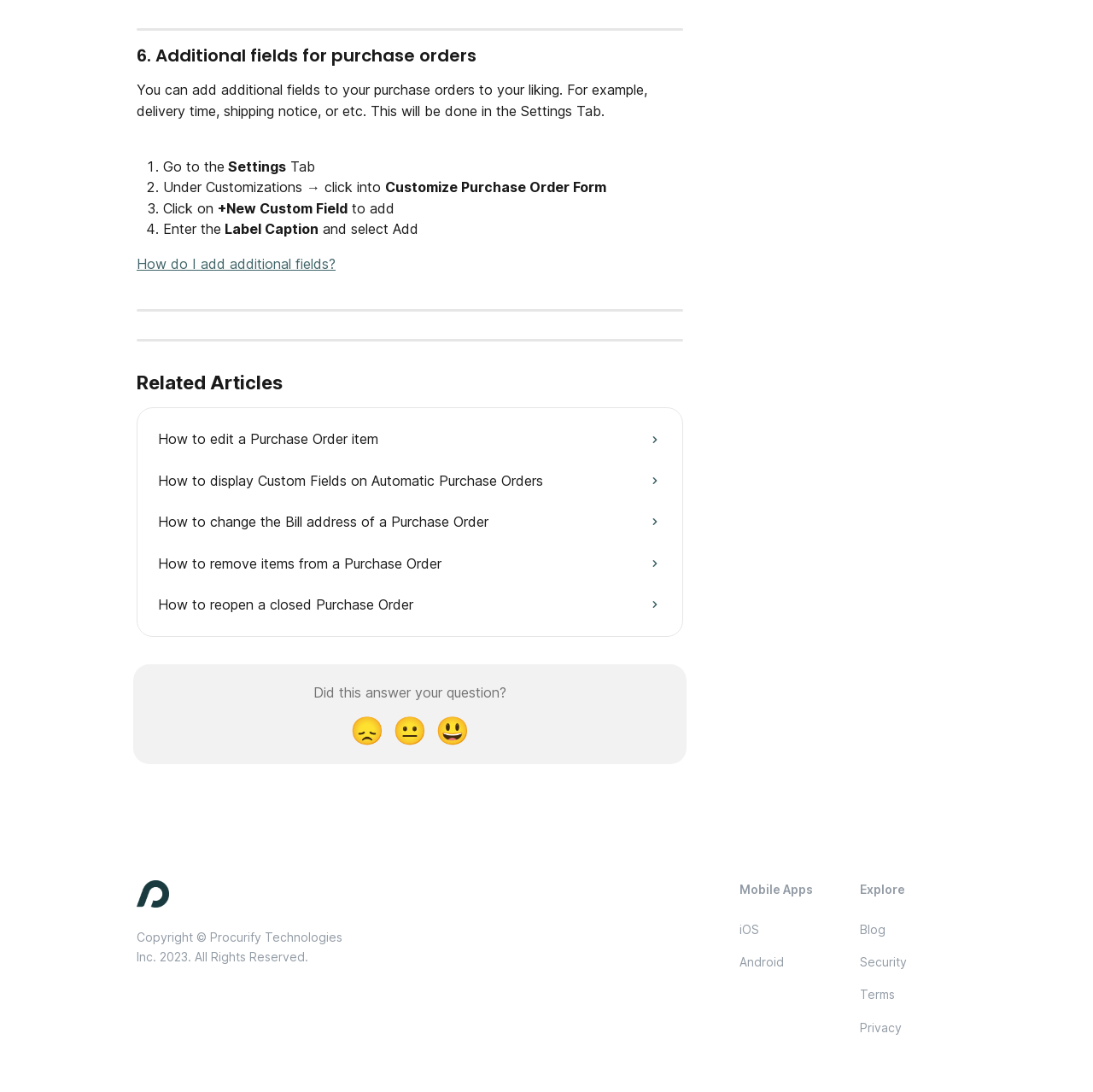Determine the bounding box coordinates of the clickable region to carry out the instruction: "Click on 'Procurify Knowledge Base'".

[0.125, 0.806, 0.328, 0.831]